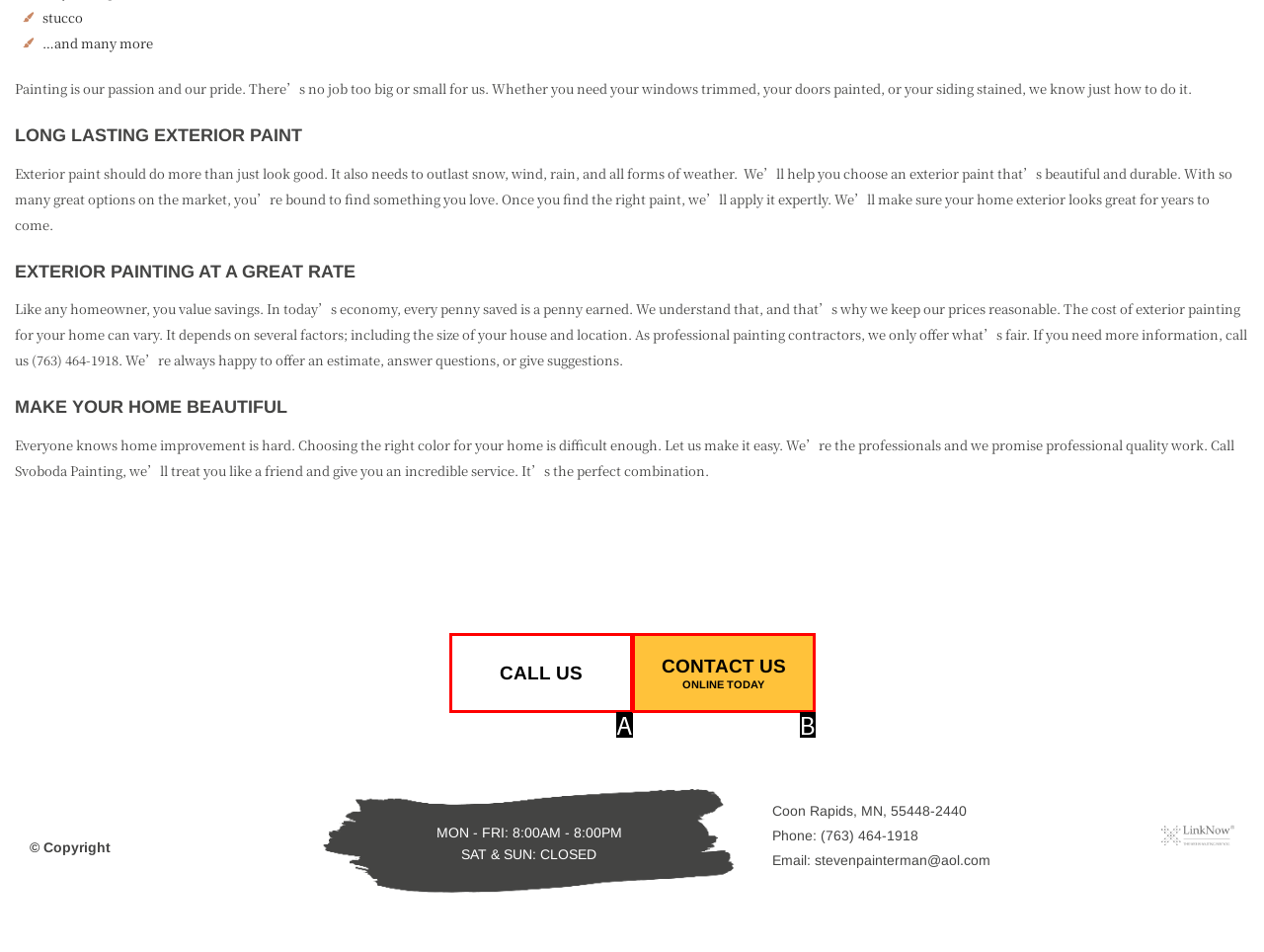Based on the description: call us, select the HTML element that fits best. Provide the letter of the matching option.

A